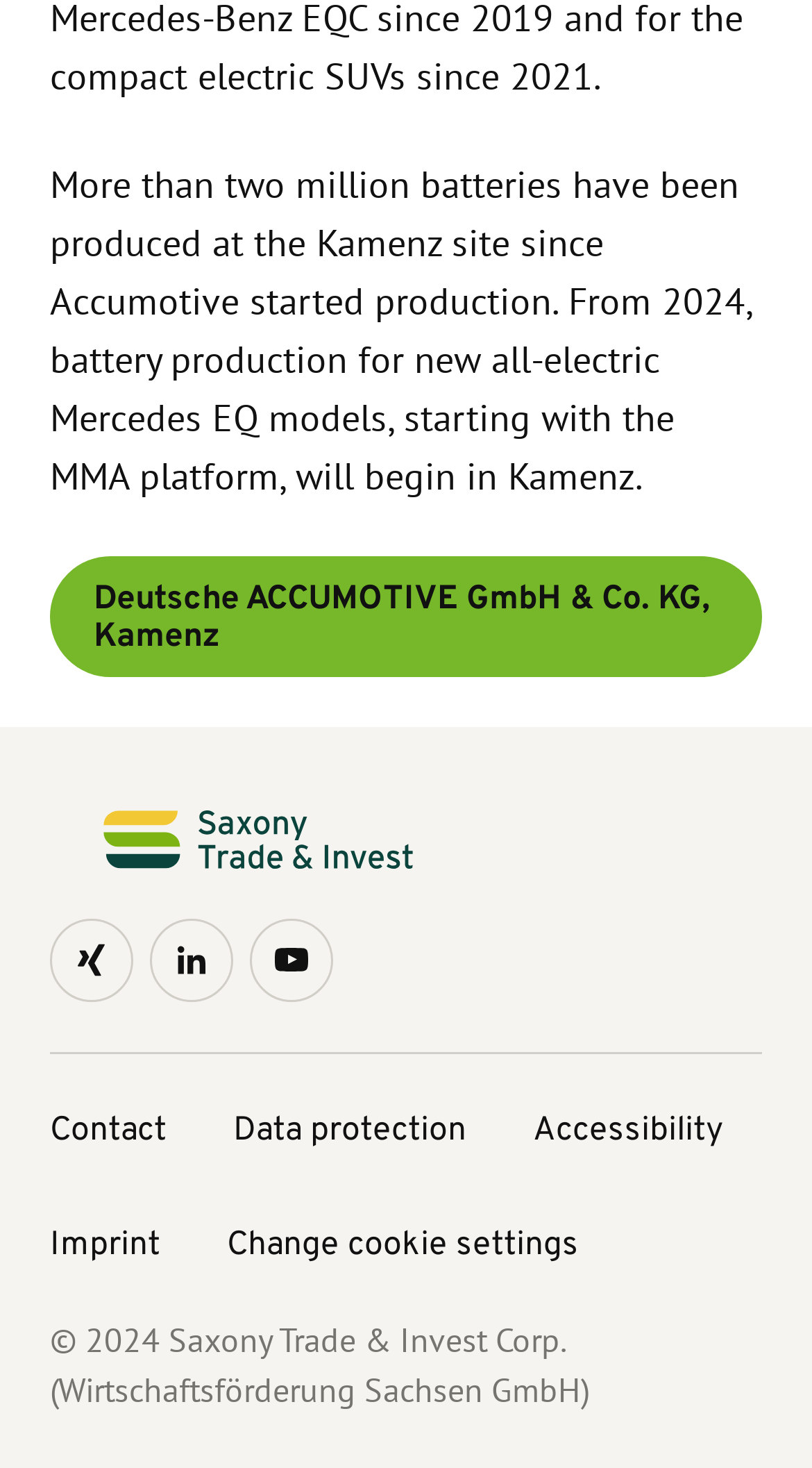Give a one-word or short phrase answer to the question: 
What is the copyright year of the webpage?

2024